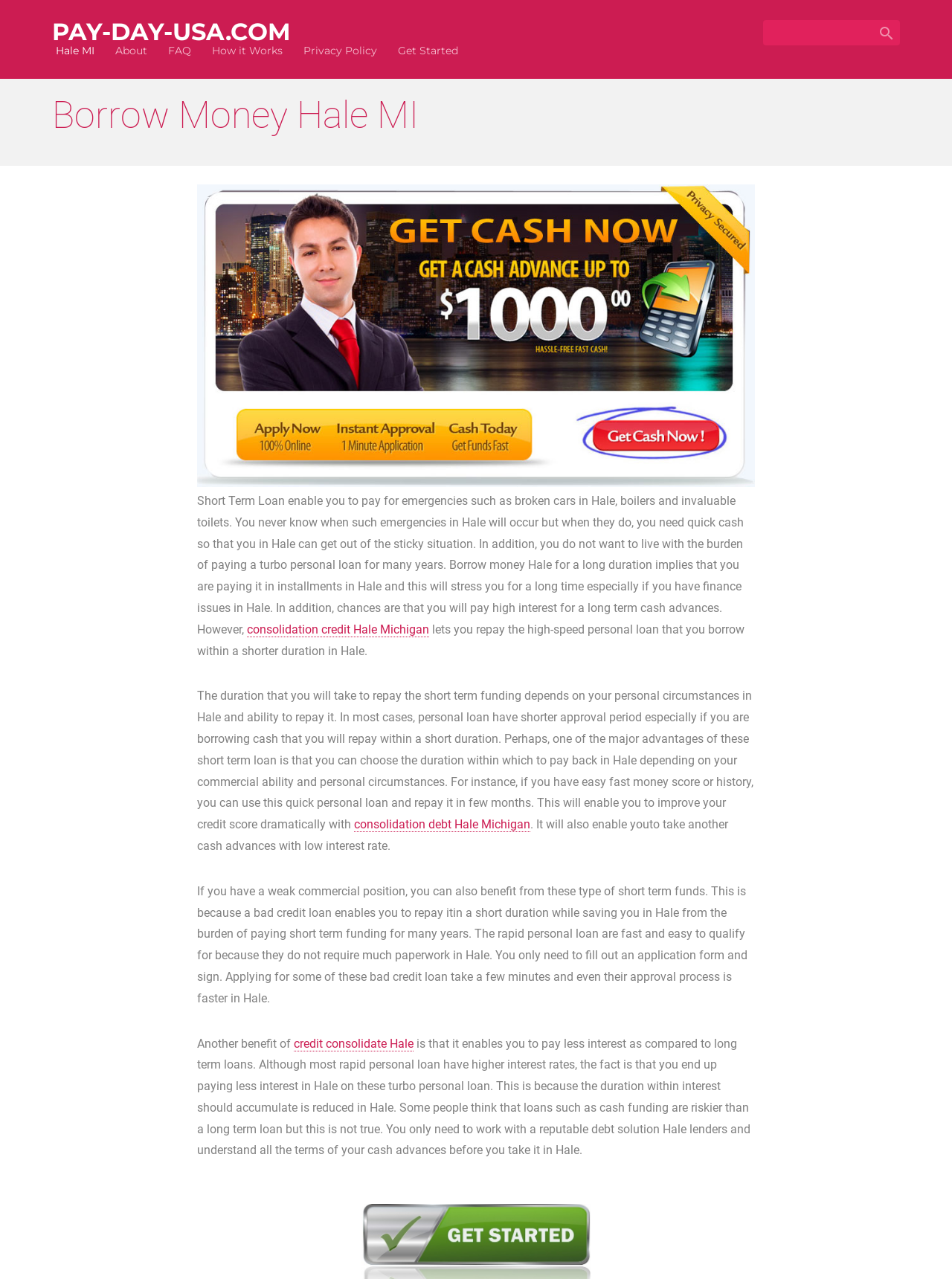Identify the bounding box coordinates of the element that should be clicked to fulfill this task: "Click on the 'FAQ' link". The coordinates should be provided as four float numbers between 0 and 1, i.e., [left, top, right, bottom].

[0.177, 0.034, 0.201, 0.045]